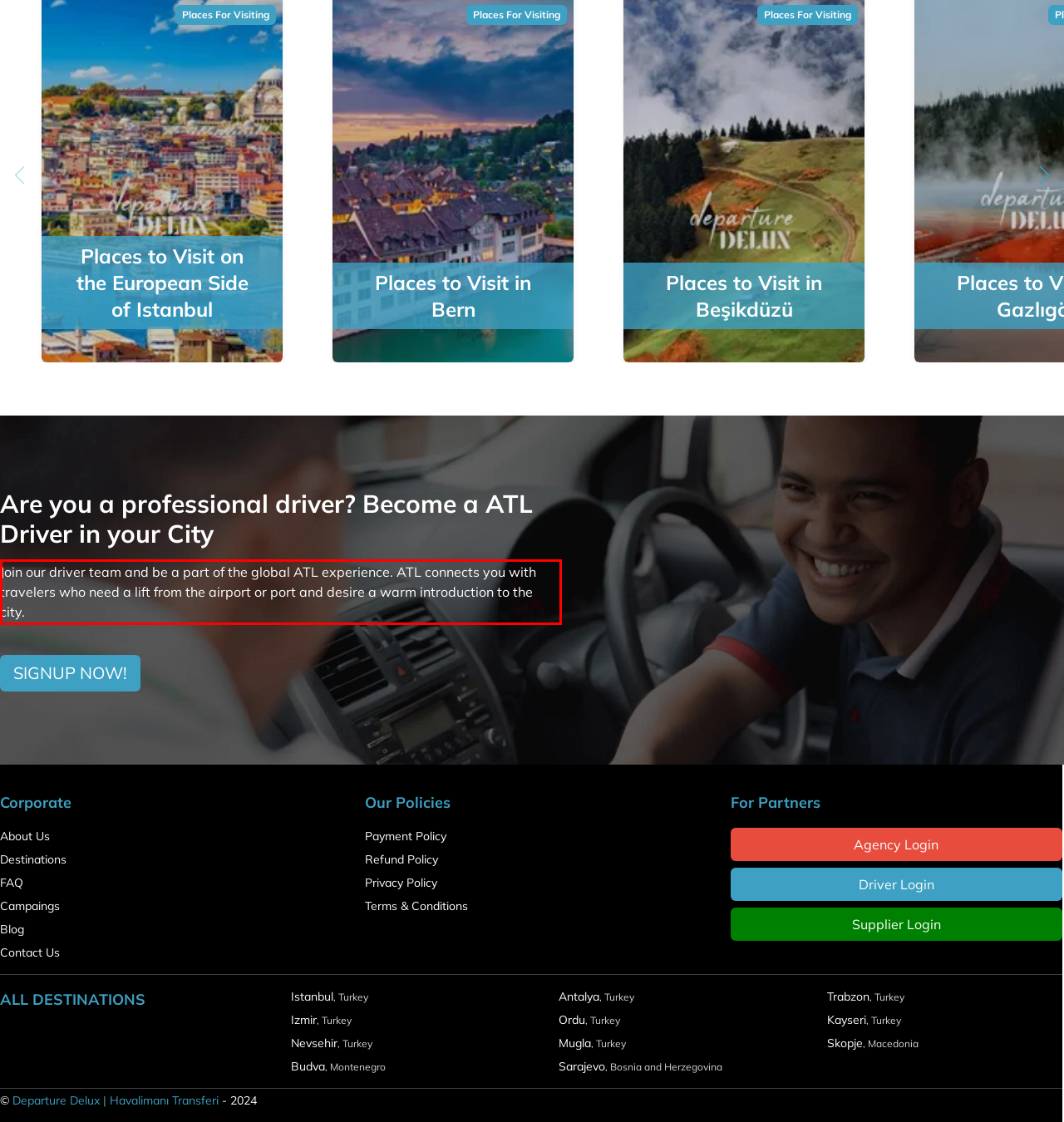You are given a screenshot of a webpage with a UI element highlighted by a red bounding box. Please perform OCR on the text content within this red bounding box.

Join our driver team and be a part of the global ATL experience. ATL connects you with travelers who need a lift from the airport or port and desire a warm introduction to the city.